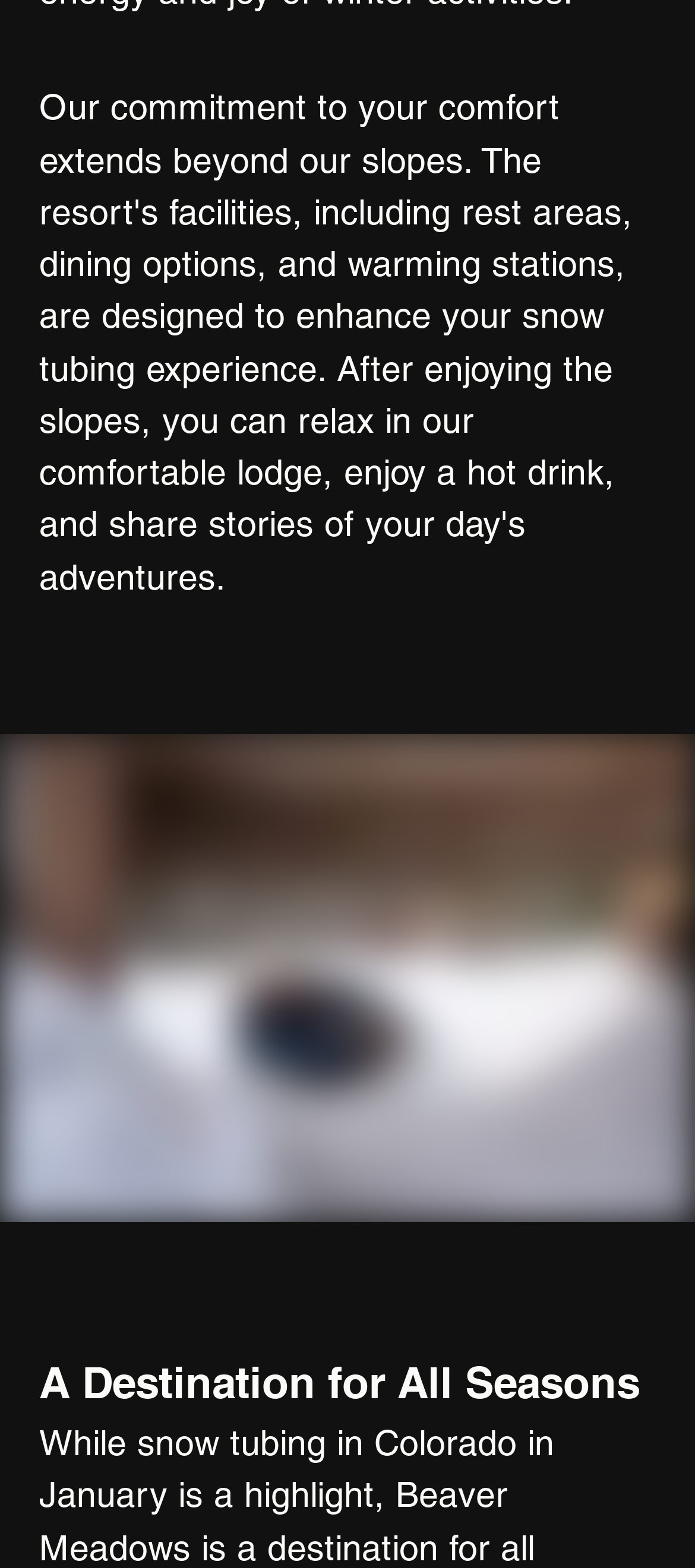Identify the bounding box coordinates for the element that needs to be clicked to fulfill this instruction: "Read the article about Snow Tubing Adventures Near Wellington CO". Provide the coordinates in the format of four float numbers between 0 and 1: [left, top, right, bottom].

[0.156, 0.34, 0.665, 0.389]